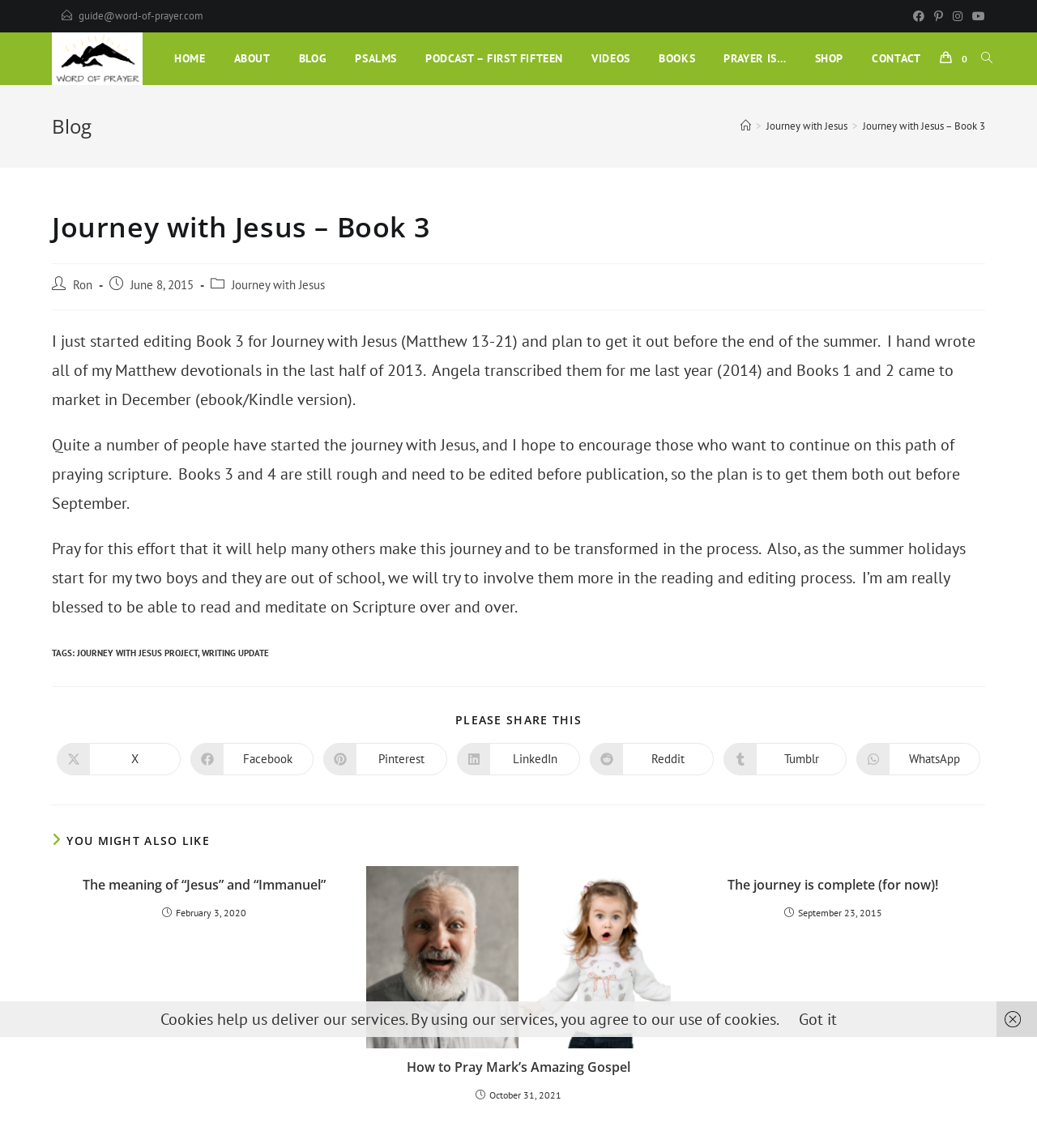Who is the author of the post?
Can you give a detailed and elaborate answer to the question?

The author of the post can be identified by looking at the 'Post author:' section, where it is mentioned that the author is 'Ron'.